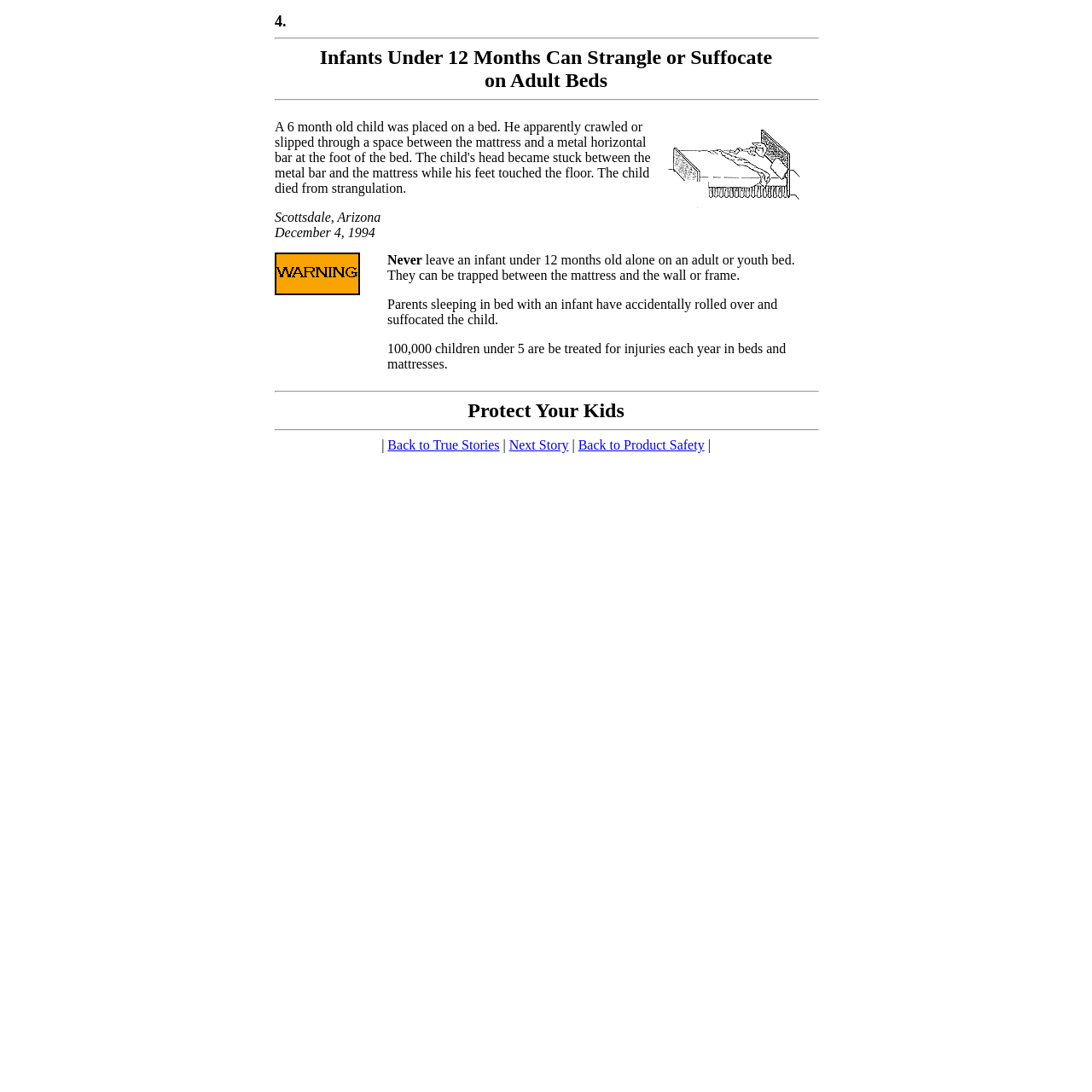Using the information in the image, give a comprehensive answer to the question: 
What is the warning given to parents on the webpage?

The webpage states 'Never leave an infant under 12 months old alone on an adult or youth bed', warning parents not to leave infants under 12 months alone on adult beds.